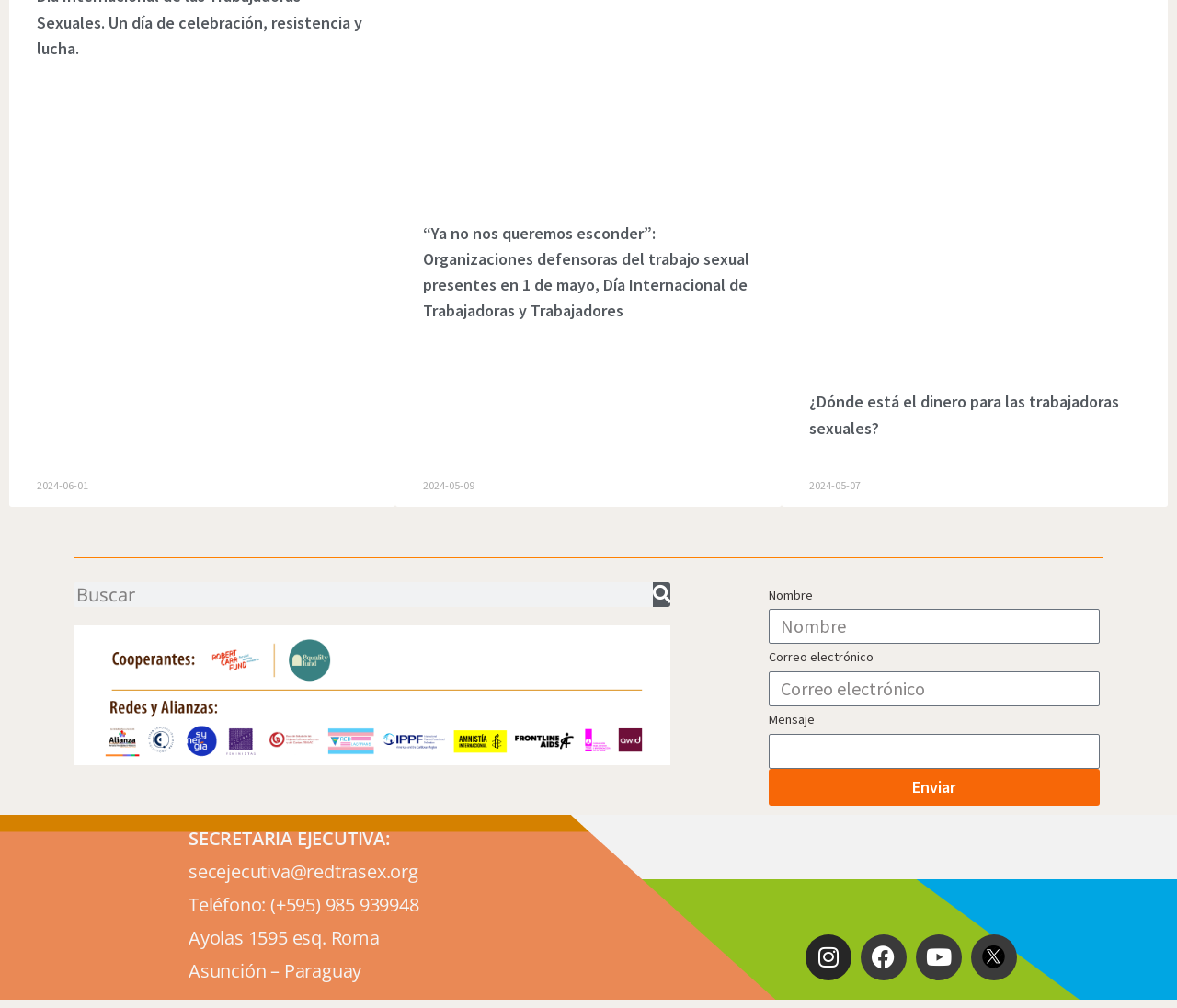Find the UI element described as: "parent_node: Buscar name="s" placeholder="Buscar"" and predict its bounding box coordinates. Ensure the coordinates are four float numbers between 0 and 1, [left, top, right, bottom].

[0.062, 0.577, 0.554, 0.602]